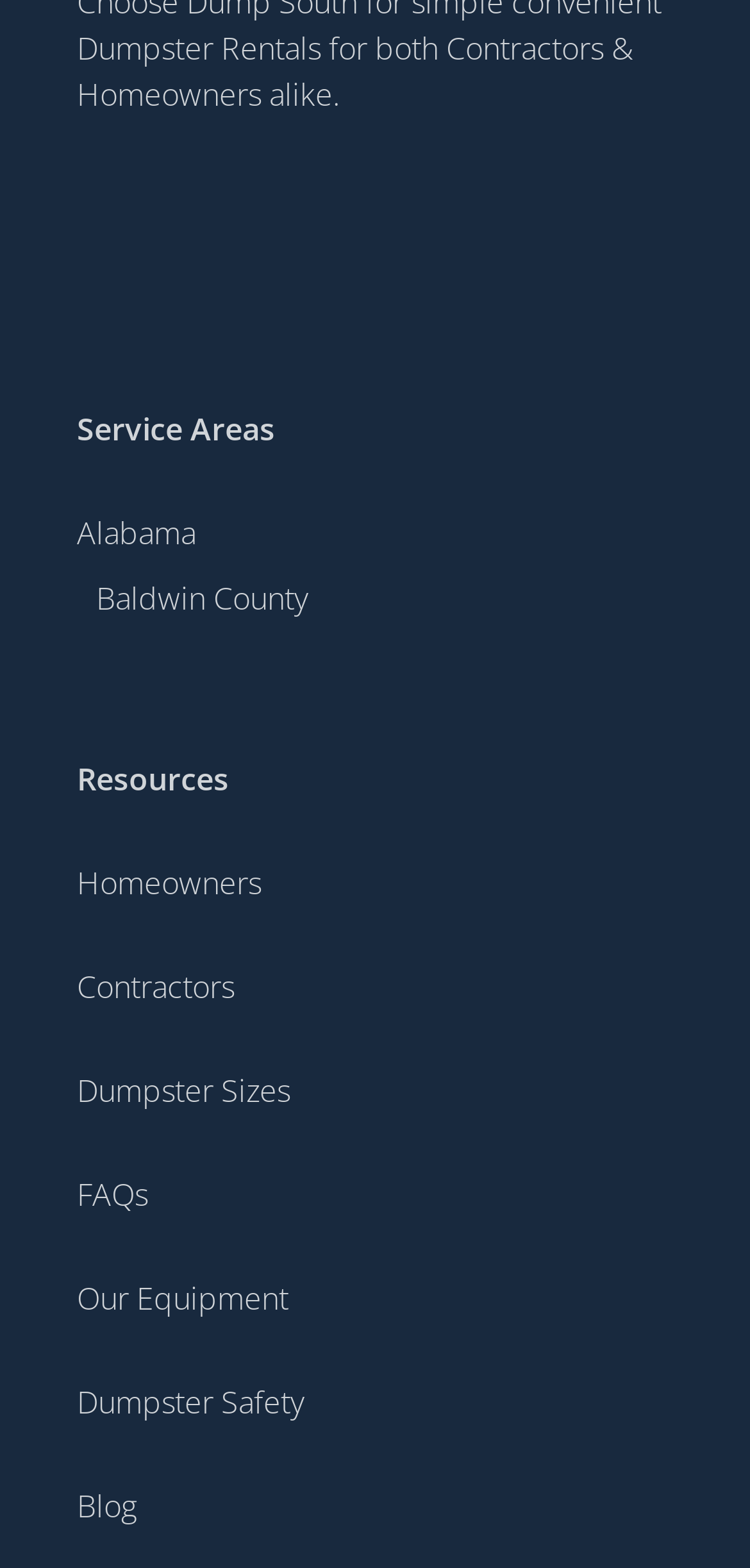How many resources are listed?
Respond to the question with a single word or phrase according to the image.

7